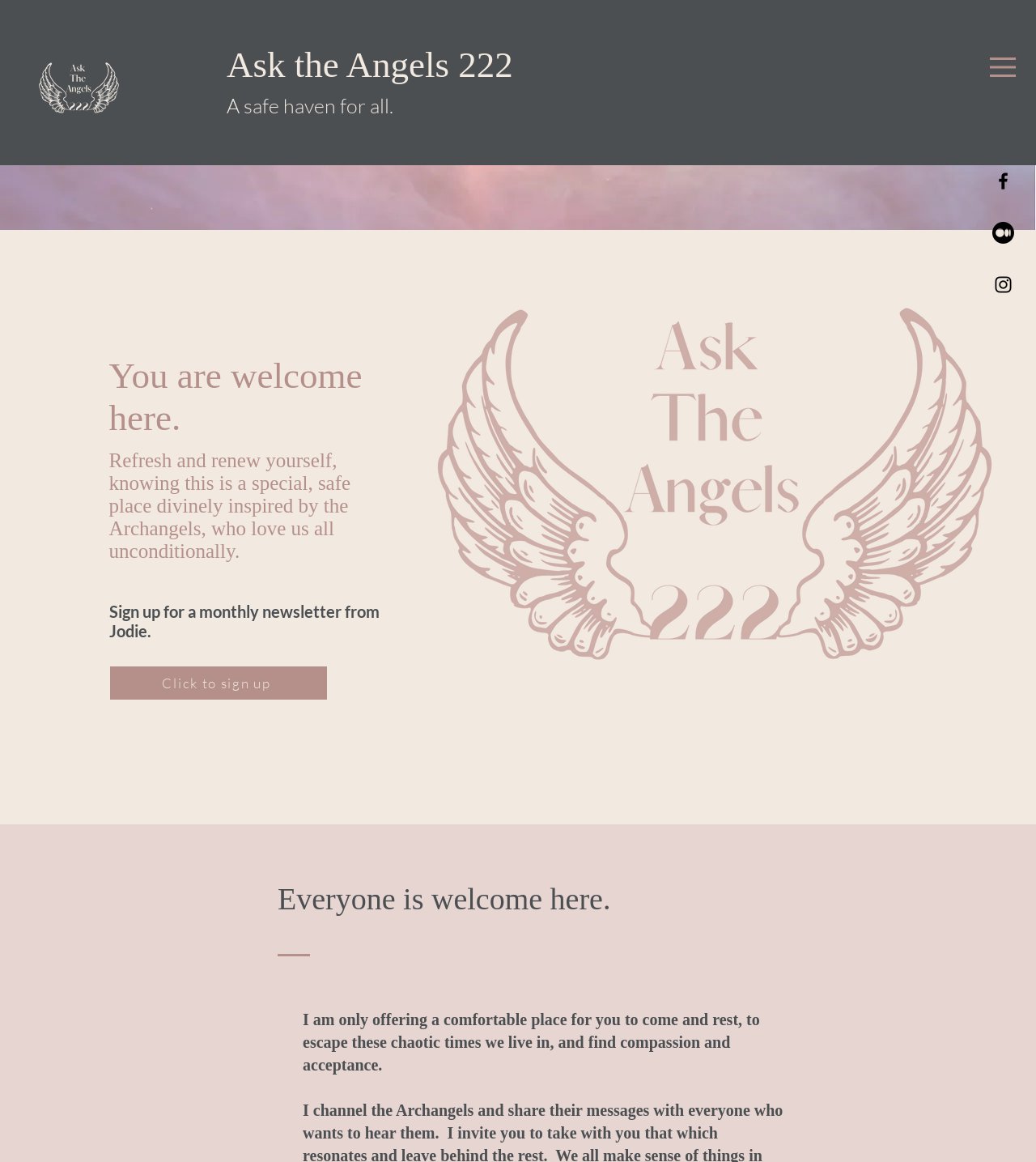Use a single word or phrase to answer the question:
What is the topic of the newsletter mentioned on this website?

Monthly newsletter from Jodie